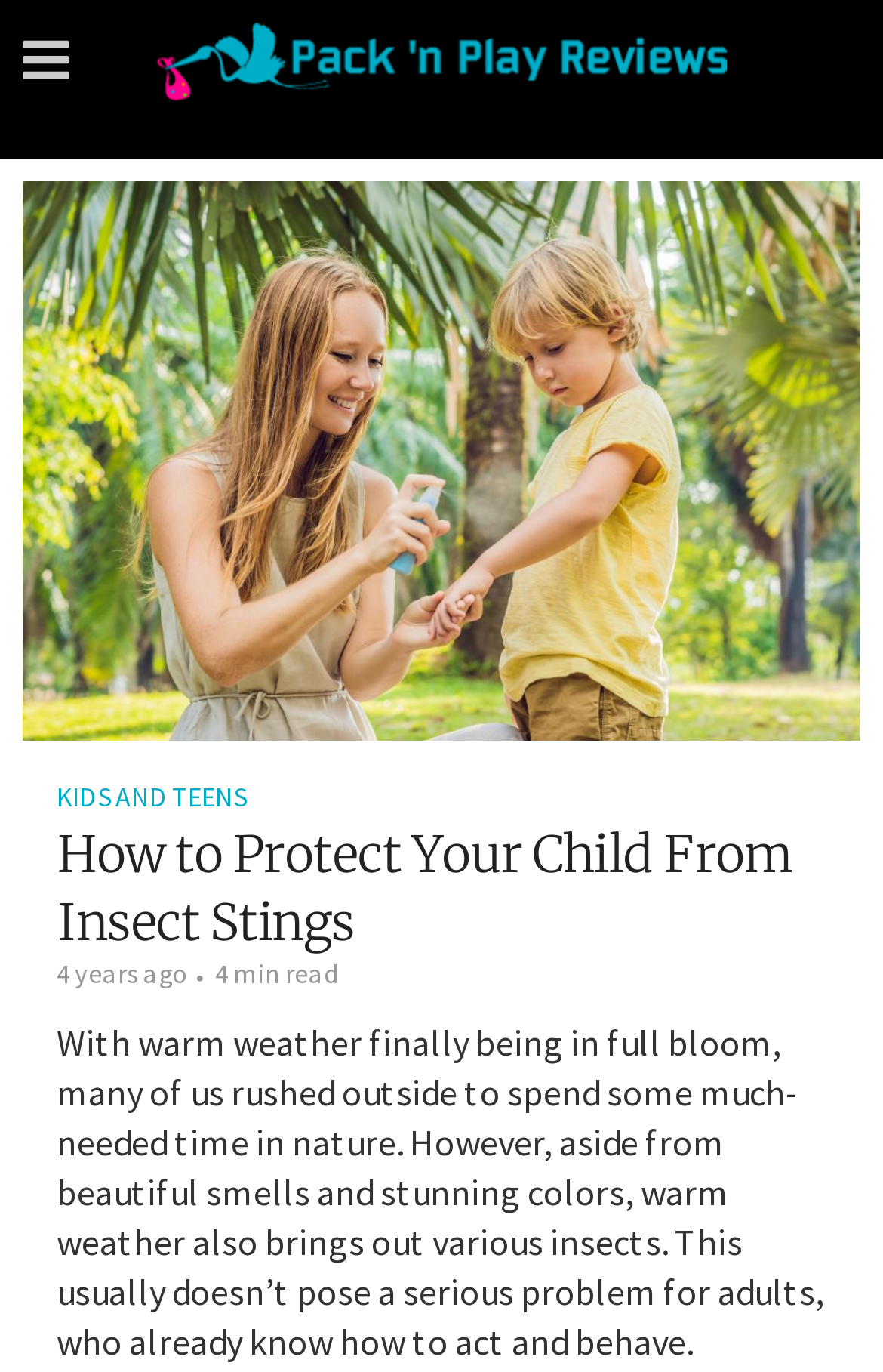What is the category of the article?
Using the information from the image, provide a comprehensive answer to the question.

I determined the category of the article by looking at the link 'KIDS AND TEENS' which is a sub-element of the figure element, indicating that it is a category or section of the website.